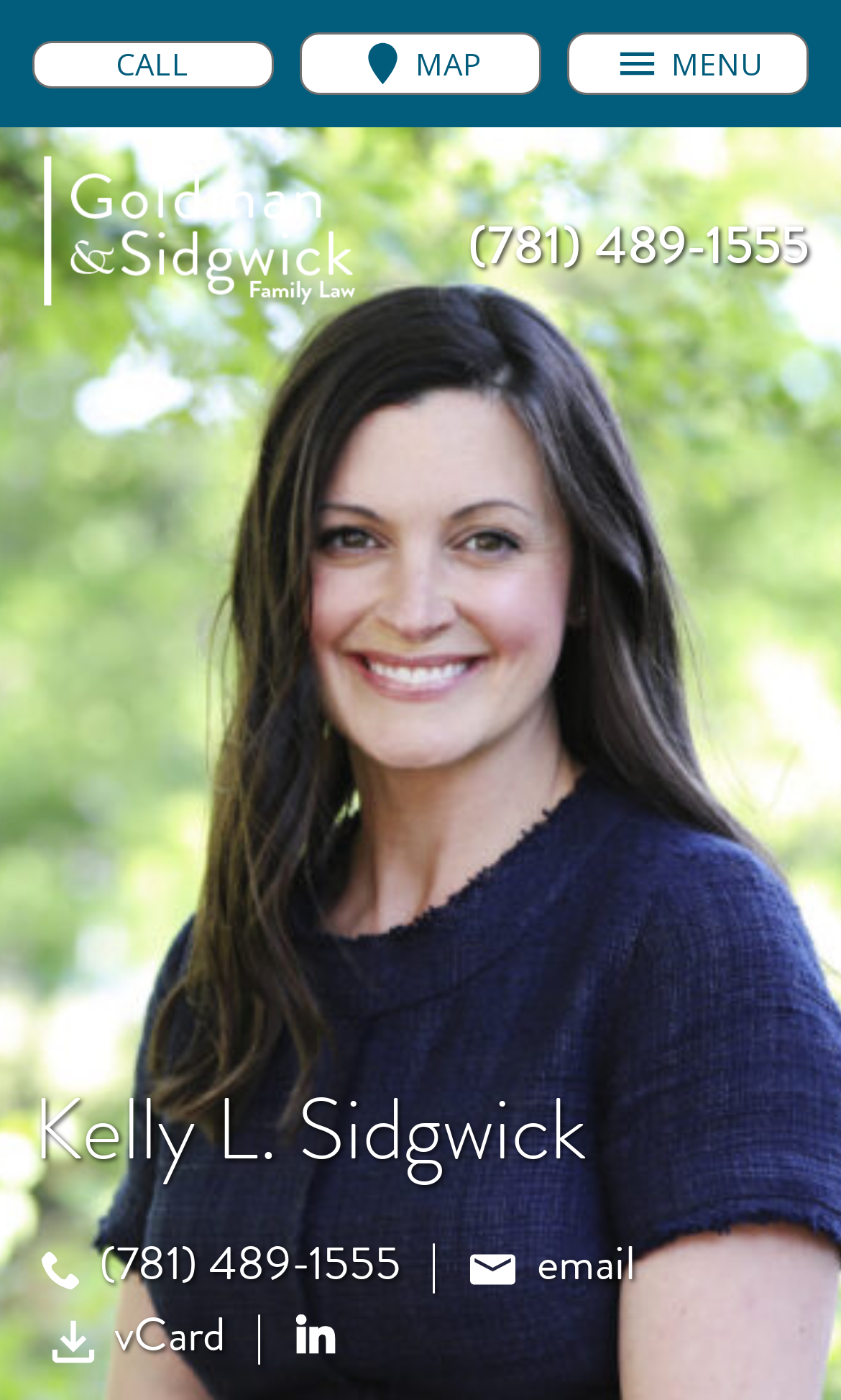Find the bounding box coordinates for the area you need to click to carry out the instruction: "Visit the Goldman & Sidgwick website". The coordinates should be four float numbers between 0 and 1, indicated as [left, top, right, bottom].

[0.038, 0.103, 0.423, 0.226]